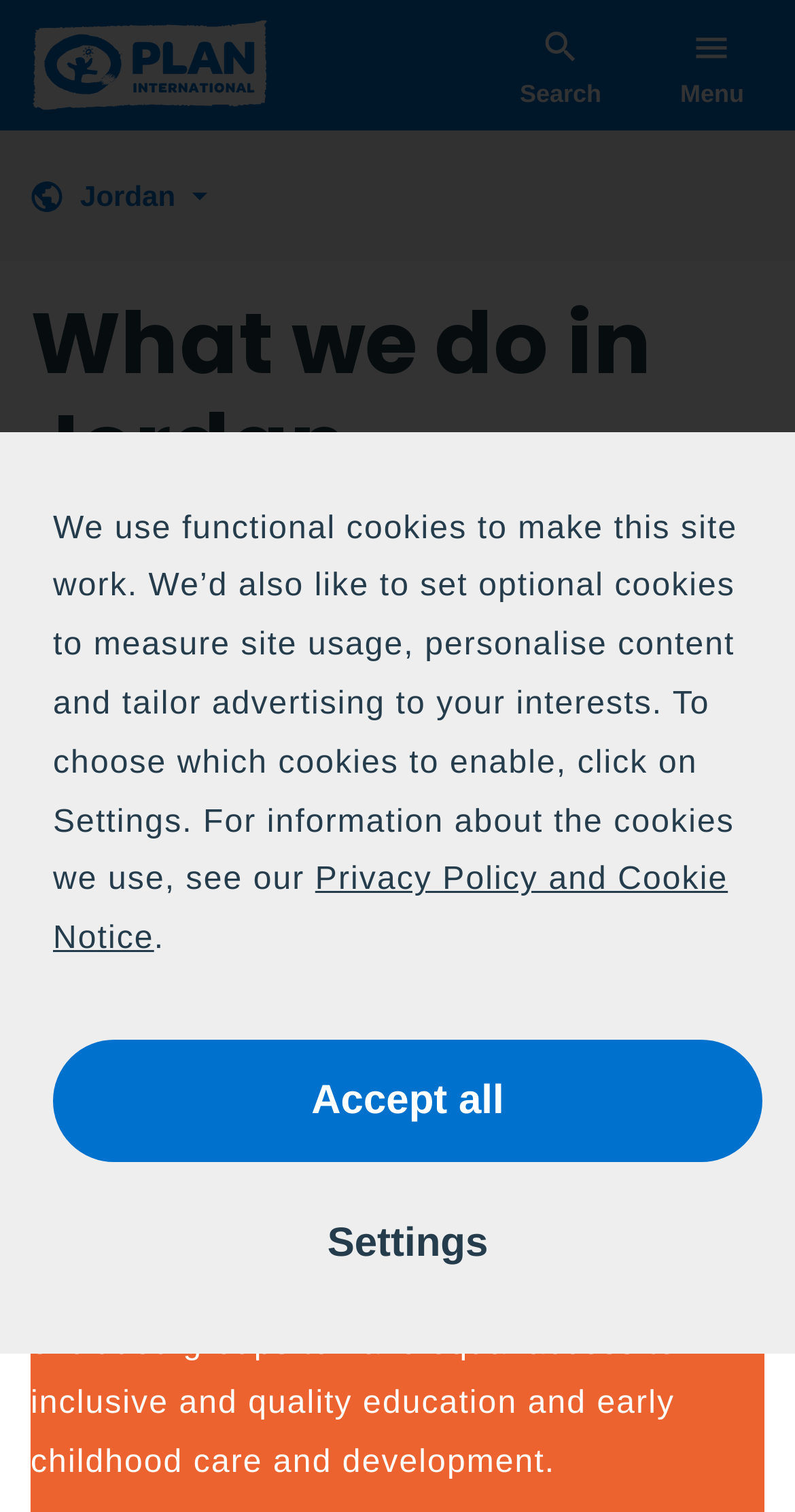Could you specify the bounding box coordinates for the clickable section to complete the following instruction: "Open the menu"?

[0.856, 0.02, 0.936, 0.071]